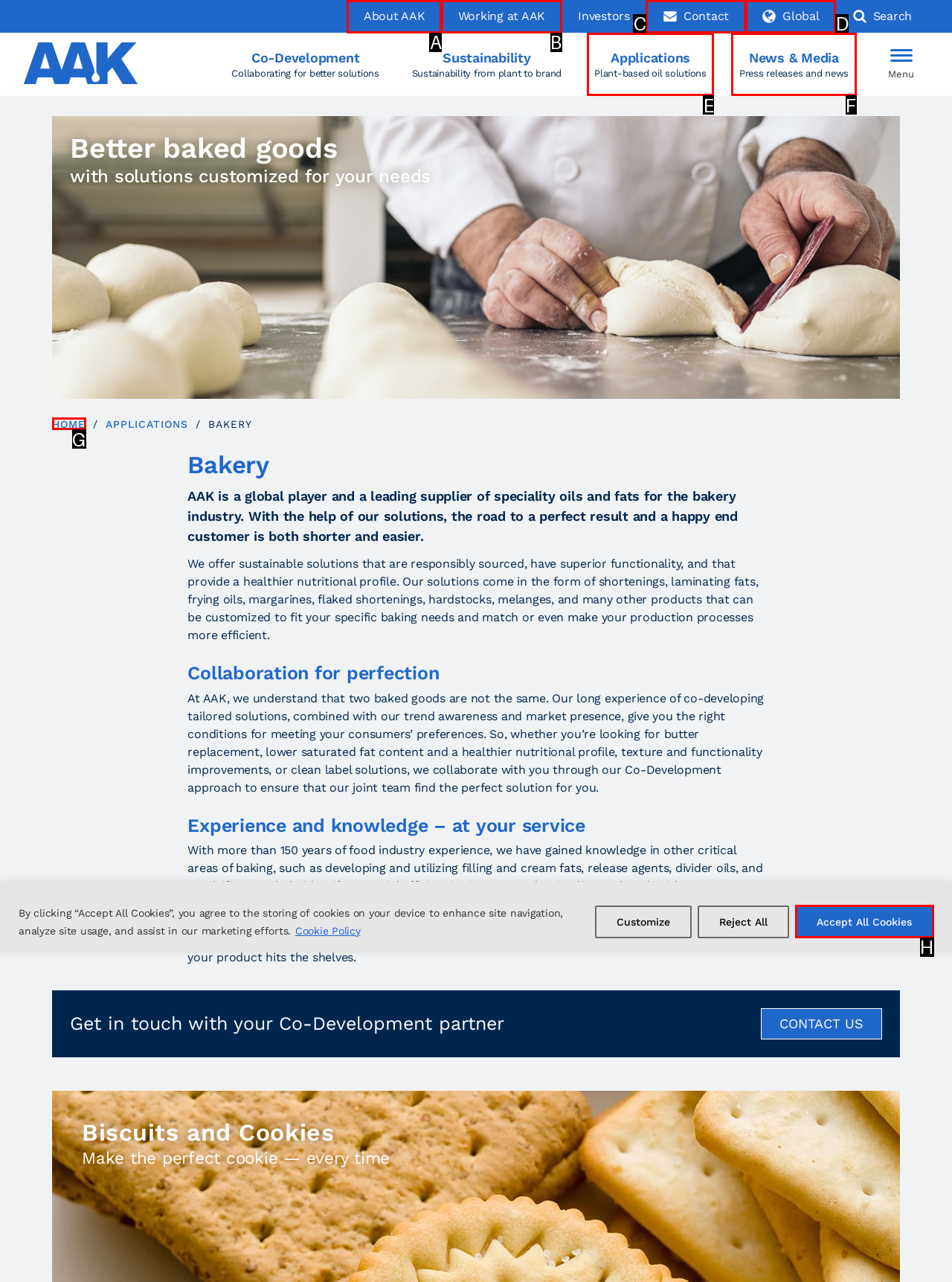Tell me which one HTML element best matches the description: Applications Plant-based oil solutions Answer with the option's letter from the given choices directly.

E